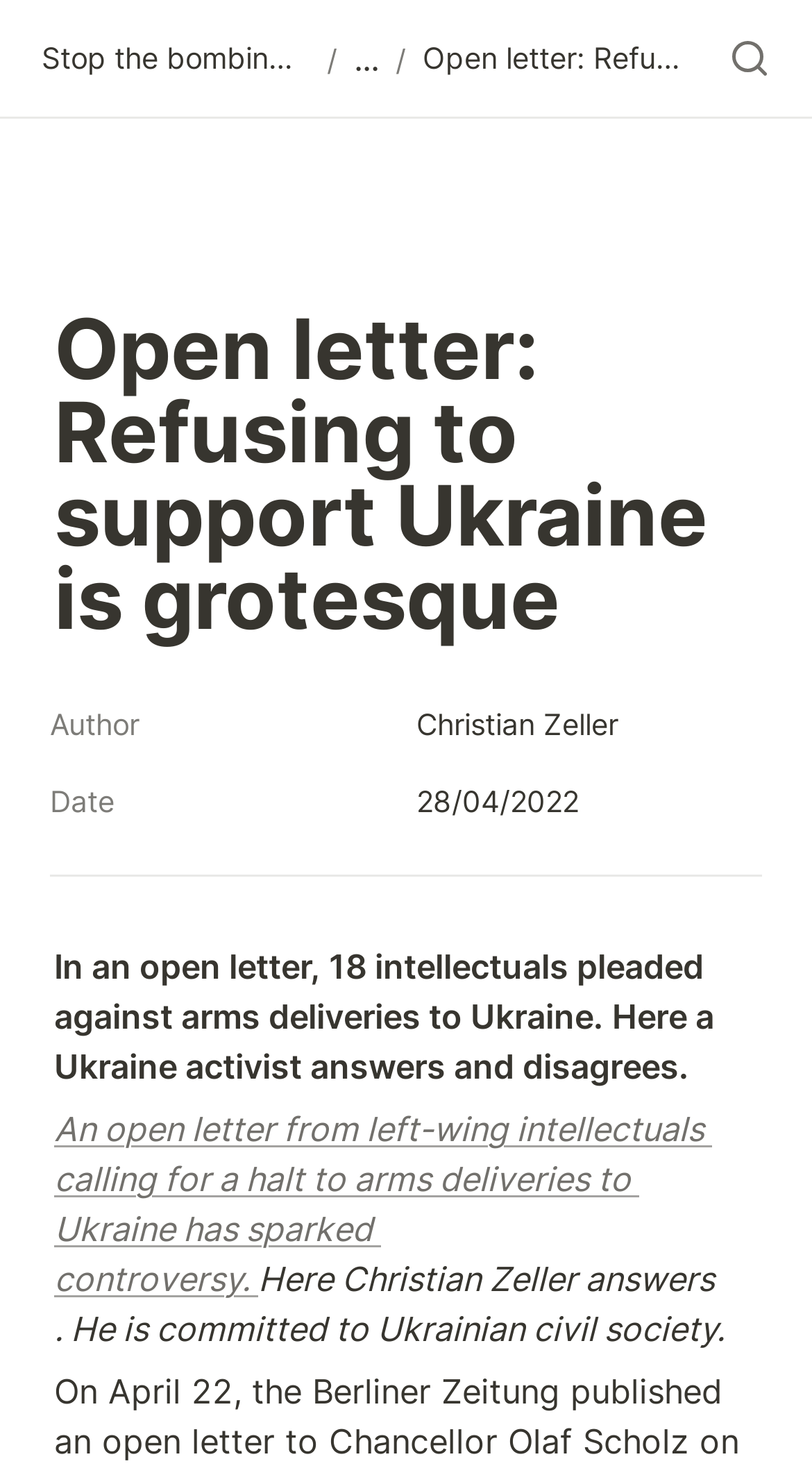Please find the top heading of the webpage and generate its text.

Open letter: Refusing to support Ukraine is grotesque